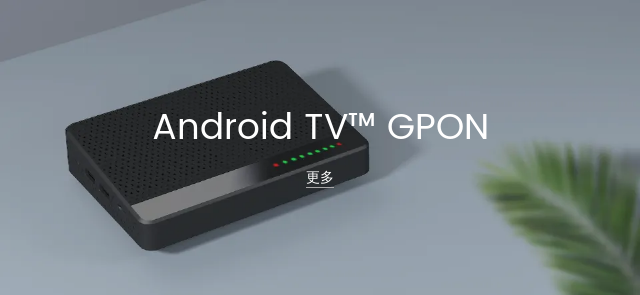Detail the scene depicted in the image with as much precision as possible.

The image showcases the "Android TV™ GPON," a sleek and compact set-top box designed for an enhanced viewing experience. Positioned on a subtle, light-colored surface, the device features a textured black top that not only adds aesthetic appeal but also ensures better heat dissipation. 

Prominently displayed on the device are LED indicators that signal connectivity status, with green lights highlighting its active functions. Below the name, "更多" is visible, suggesting additional features or options available with this product. A hint of greenery in the foreground adds a touch of vibrancy to the scene, complementing the modern design of the device. Overall, the image effectively conveys the sophisticated technology and functionality of the Android TV™ GPON.